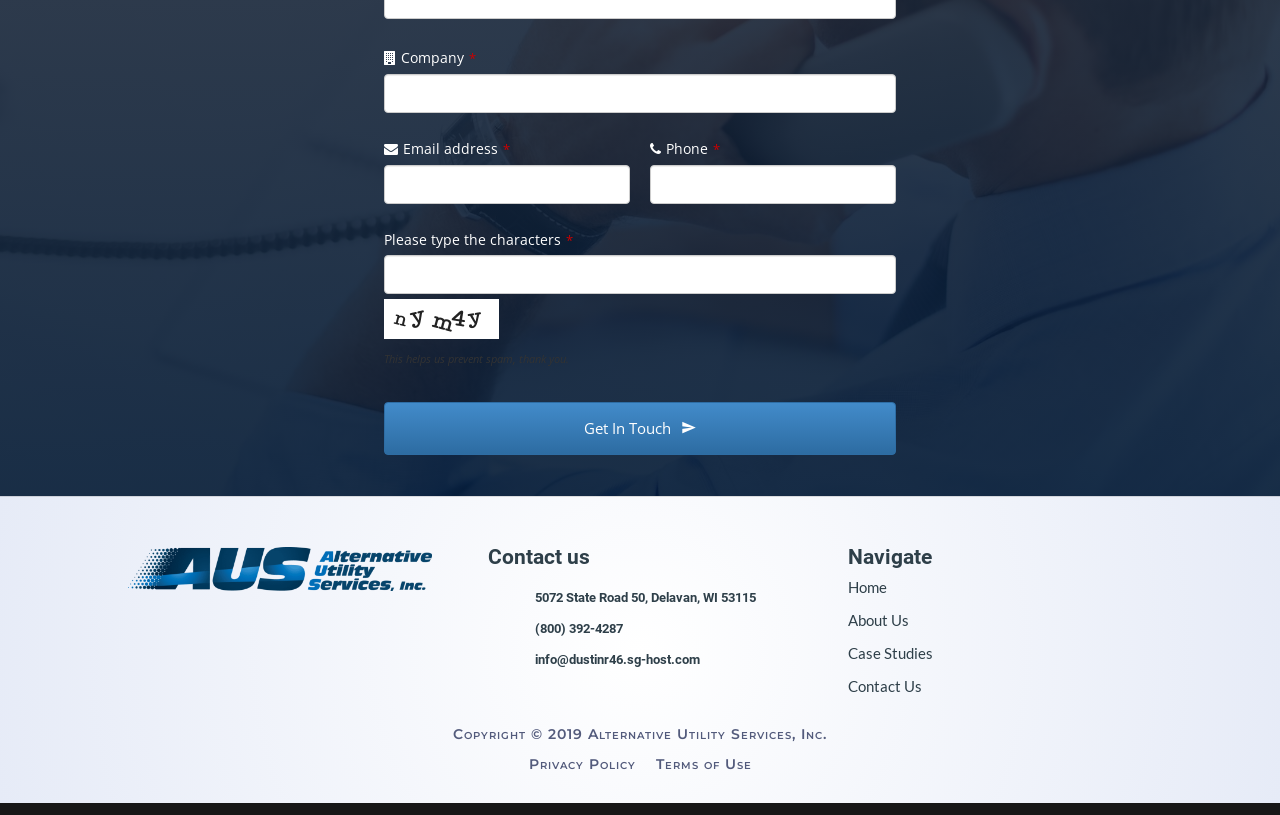Specify the bounding box coordinates of the element's area that should be clicked to execute the given instruction: "Click Get In Touch". The coordinates should be four float numbers between 0 and 1, i.e., [left, top, right, bottom].

[0.3, 0.494, 0.7, 0.559]